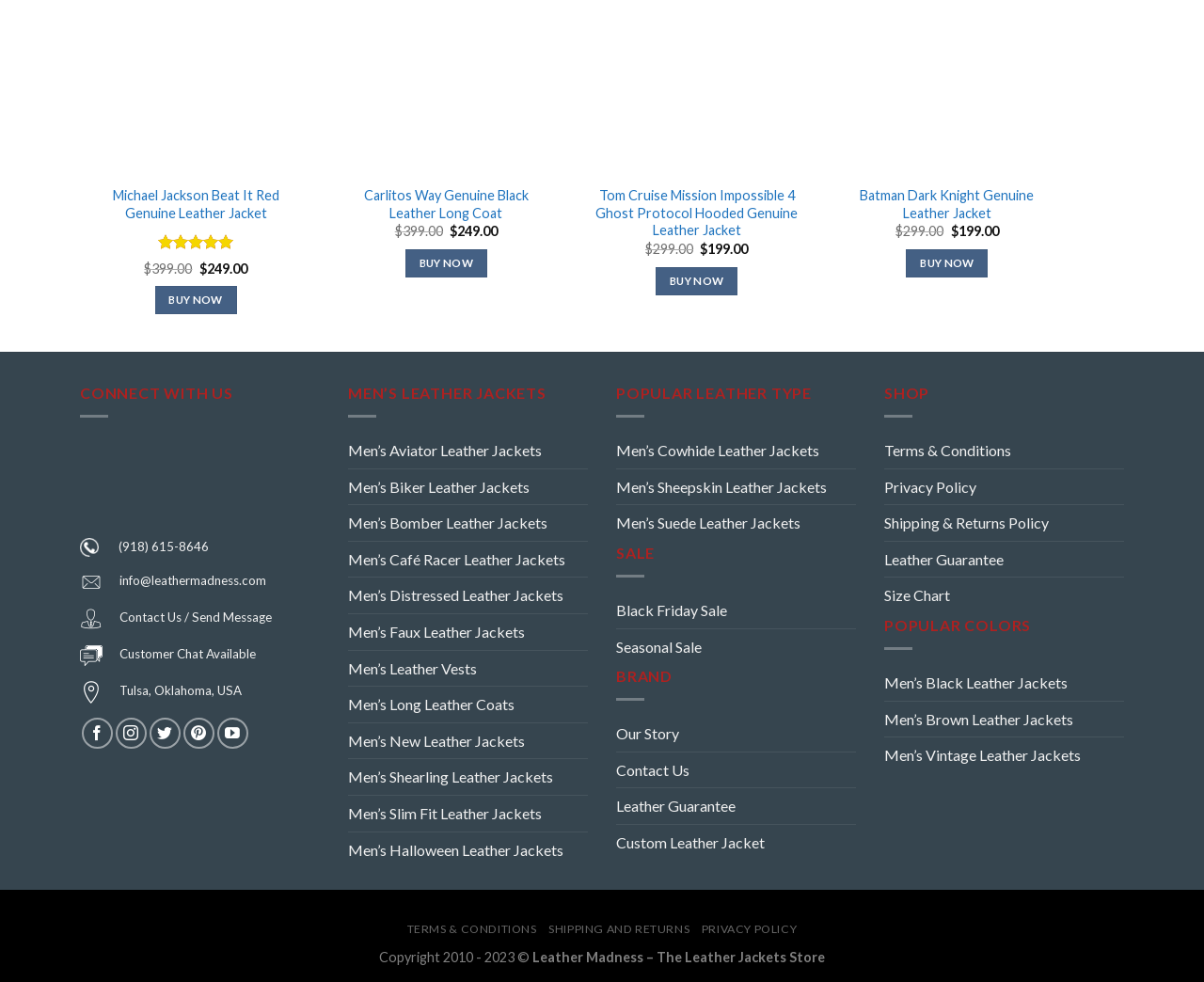What is the location of the store?
Based on the screenshot, give a detailed explanation to answer the question.

I found the location of the store by looking at the StaticText element with the text 'Tulsa, Oklahoma, USA', which is located near the image element with the description 'location-leather-madness-store'.